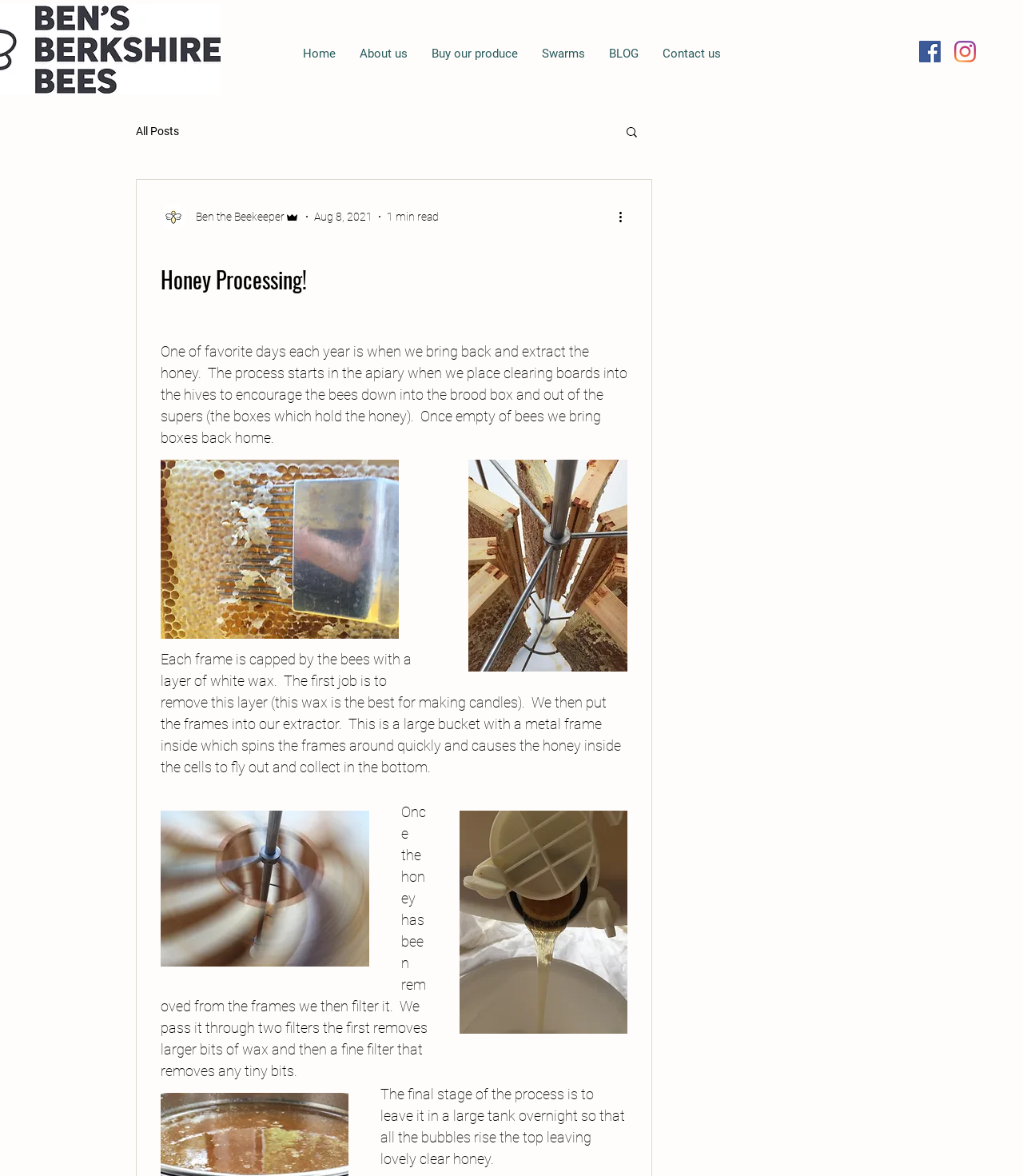How many social media links are there?
Examine the image closely and answer the question with as much detail as possible.

I looked at the social bar section and found two social media links, one for Facebook and one for Instagram. Therefore, there are two social media links.